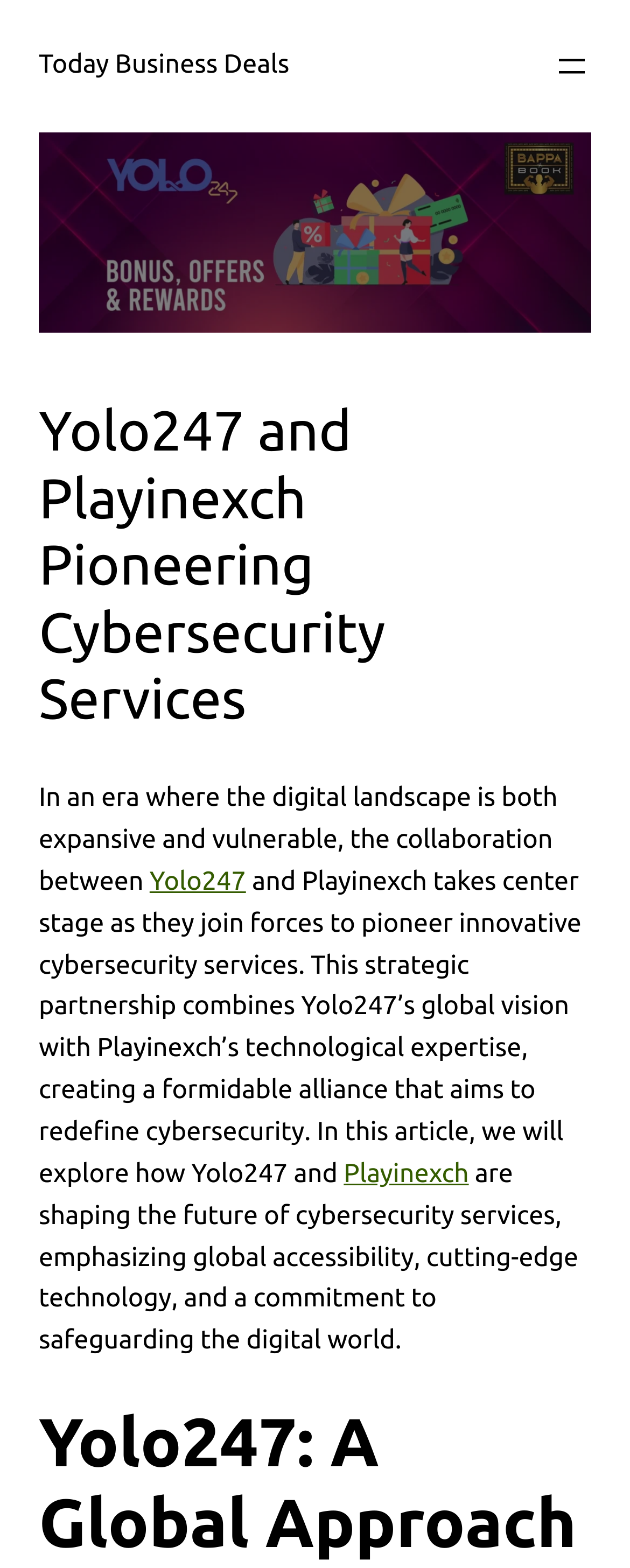What is the main topic of this article?
Please use the image to provide a one-word or short phrase answer.

Cybersecurity services